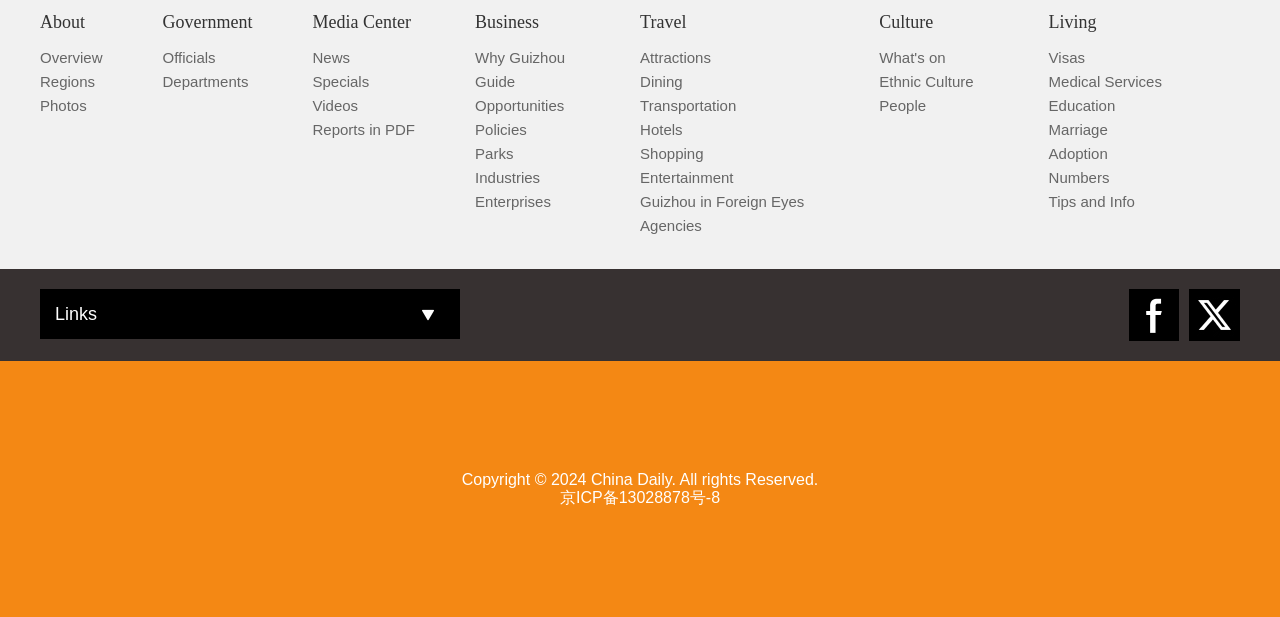What is the last link in the 'Business' section?
Based on the visual information, provide a detailed and comprehensive answer.

The last link in the 'Business' section is 'Enterprises' which is likely related to business enterprises in Guizhou.